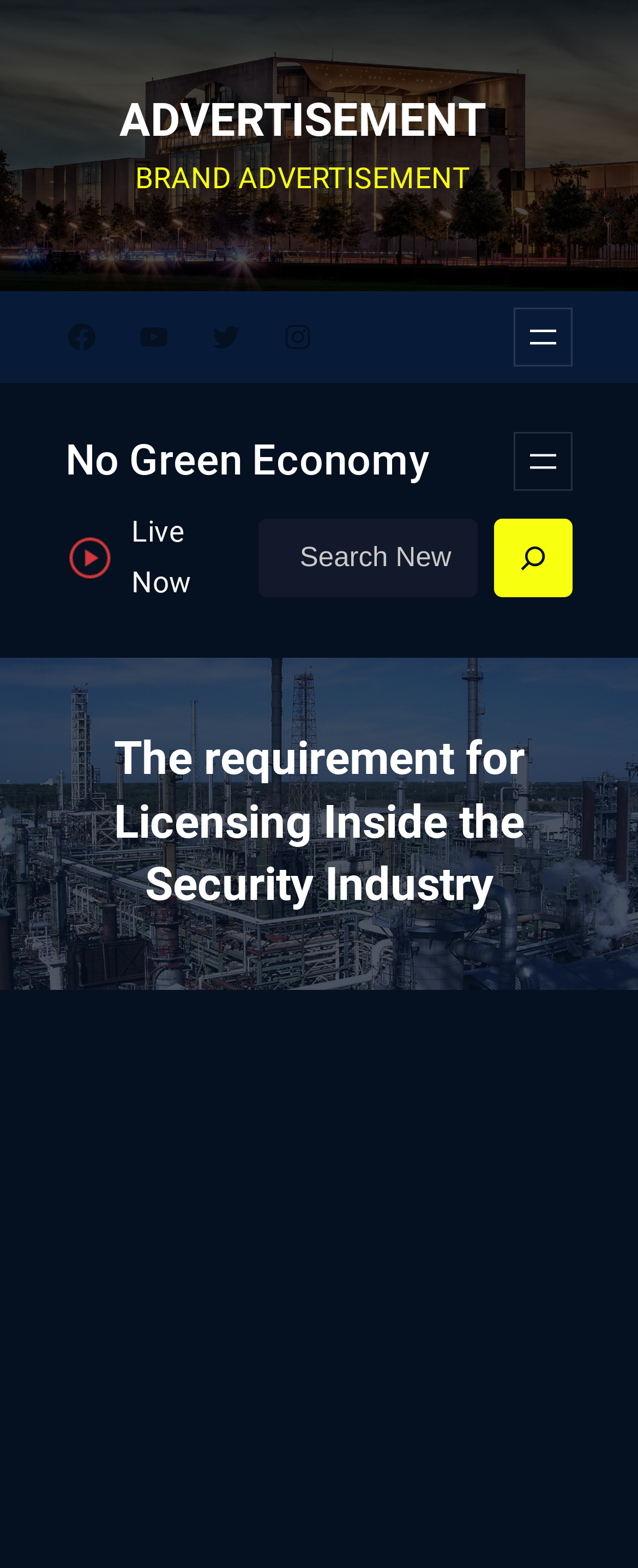How many headings are there on the webpage?
From the screenshot, supply a one-word or short-phrase answer.

3